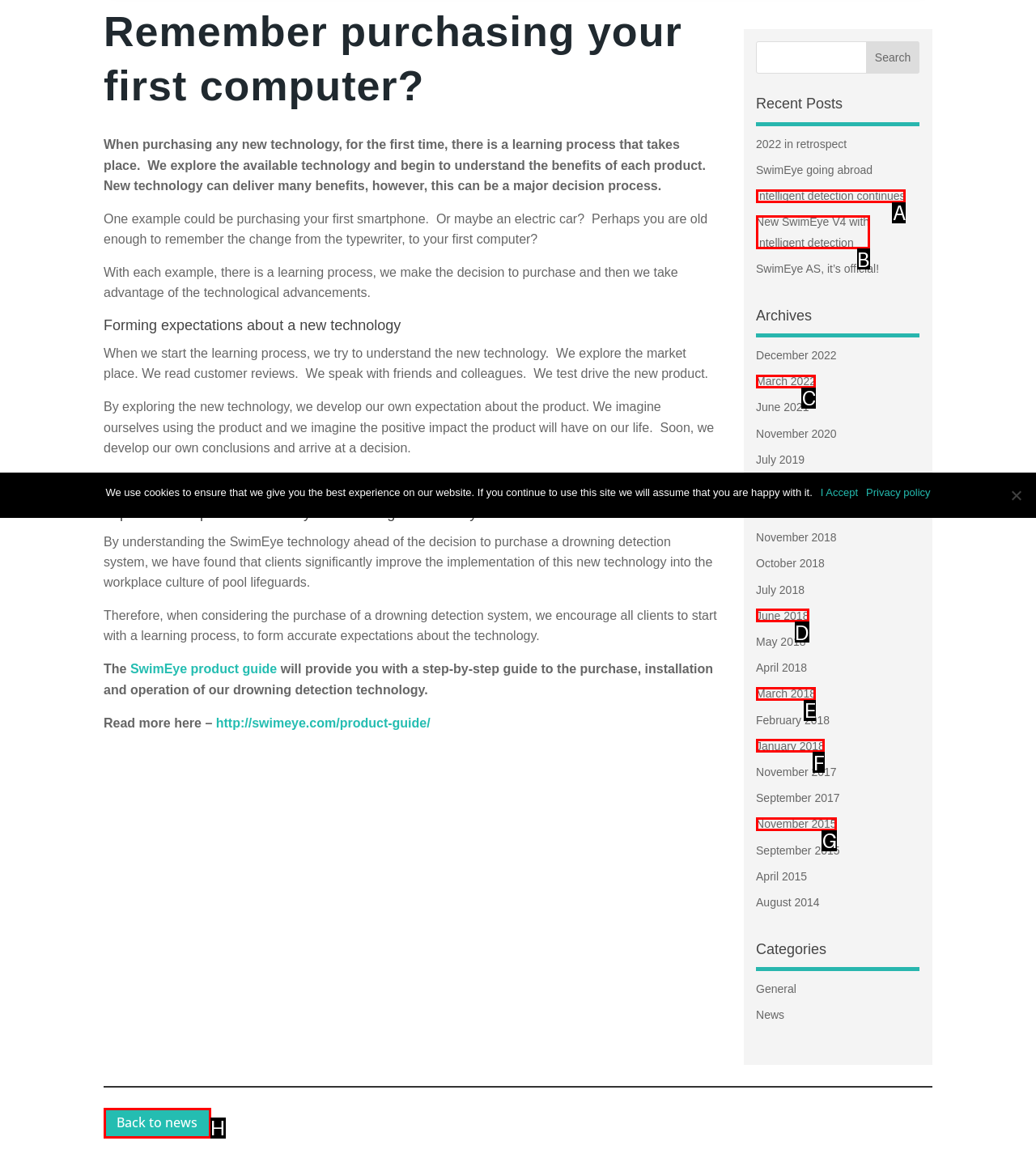Please determine which option aligns with the description: March 2022. Respond with the option’s letter directly from the available choices.

C